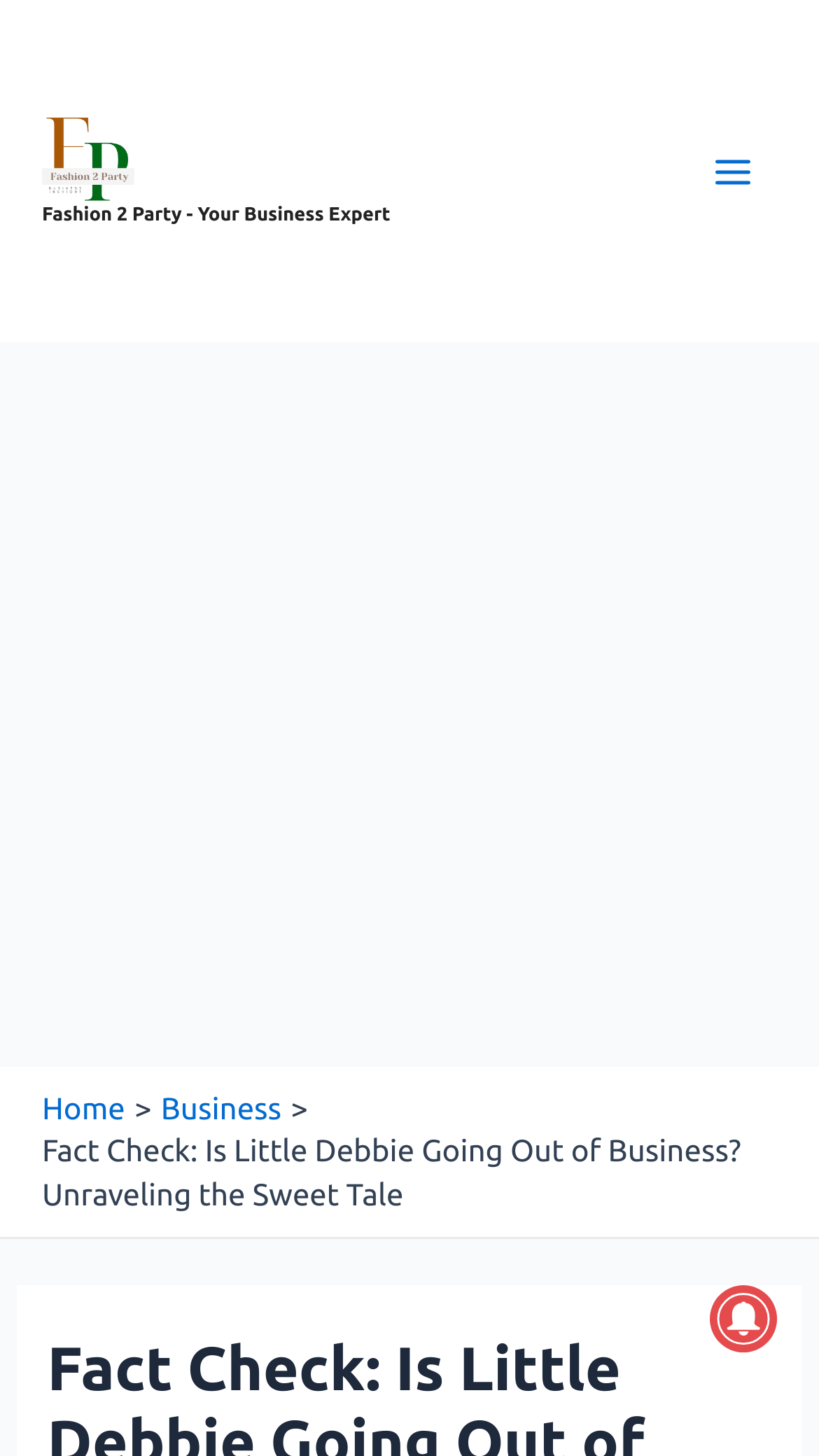How many links are in the main menu? Based on the screenshot, please respond with a single word or phrase.

1